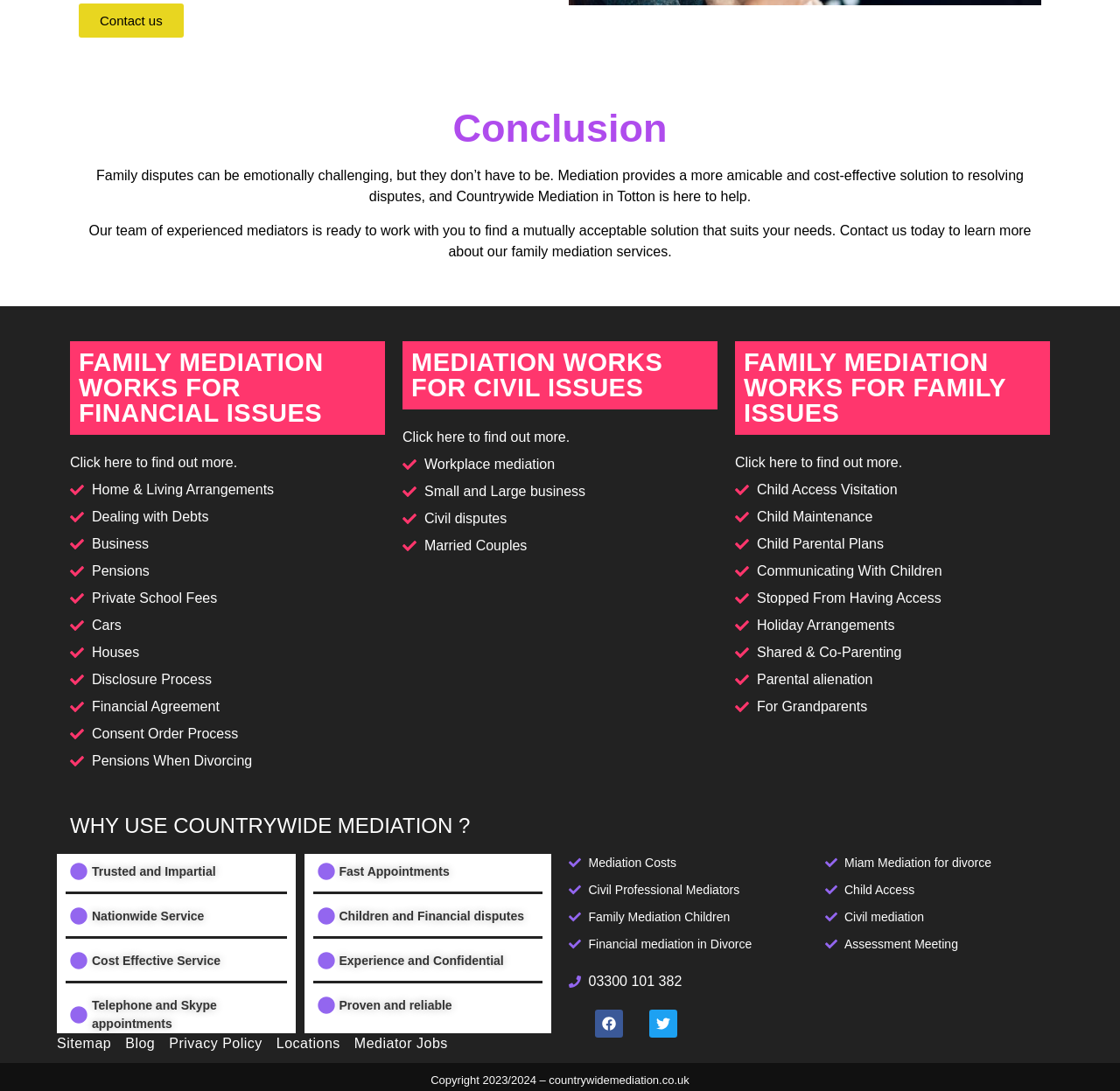Determine the bounding box coordinates for the clickable element required to fulfill the instruction: "Click Contact us". Provide the coordinates as four float numbers between 0 and 1, i.e., [left, top, right, bottom].

[0.07, 0.003, 0.164, 0.035]